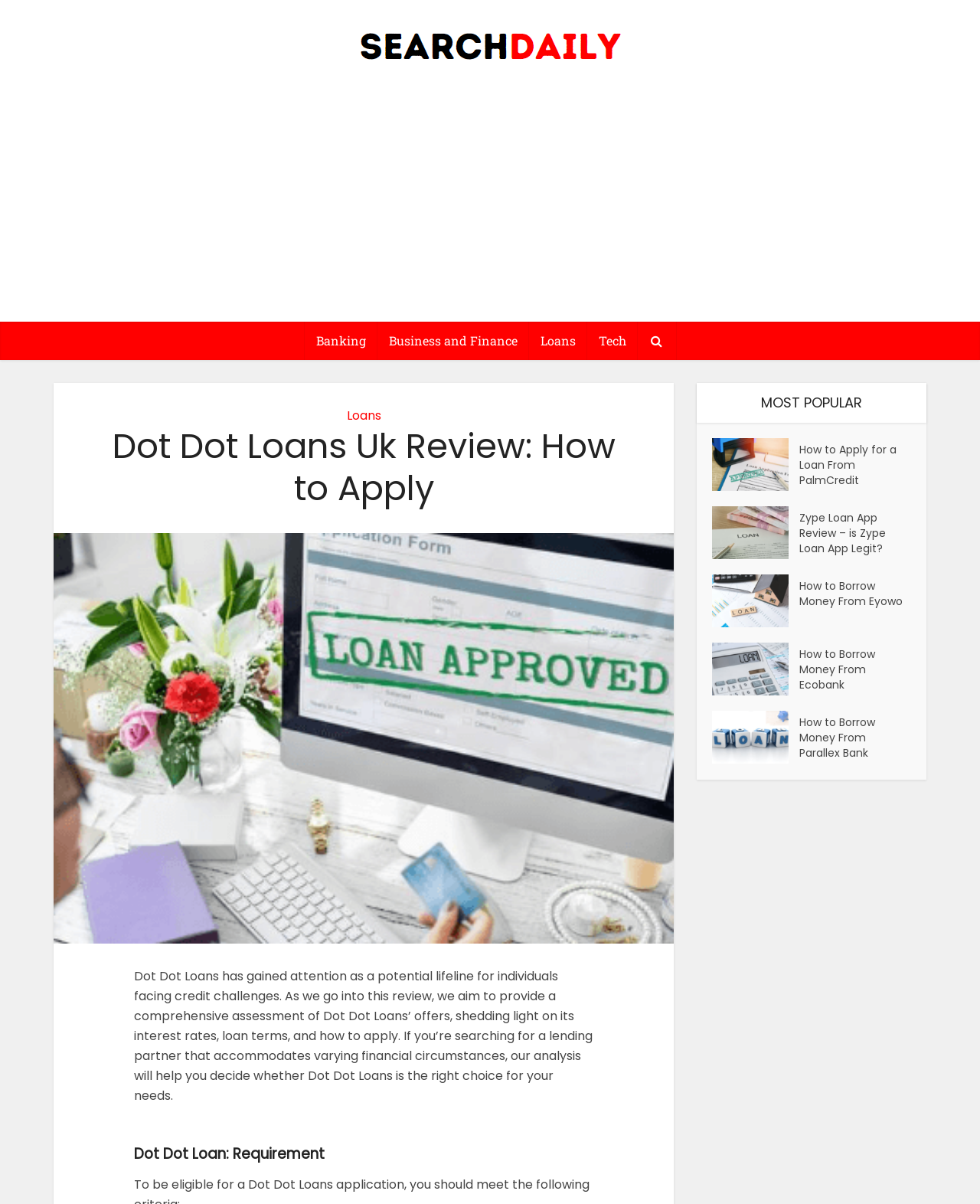Determine the bounding box coordinates of the clickable area required to perform the following instruction: "Click on Loans". The coordinates should be represented as four float numbers between 0 and 1: [left, top, right, bottom].

[0.539, 0.267, 0.599, 0.299]